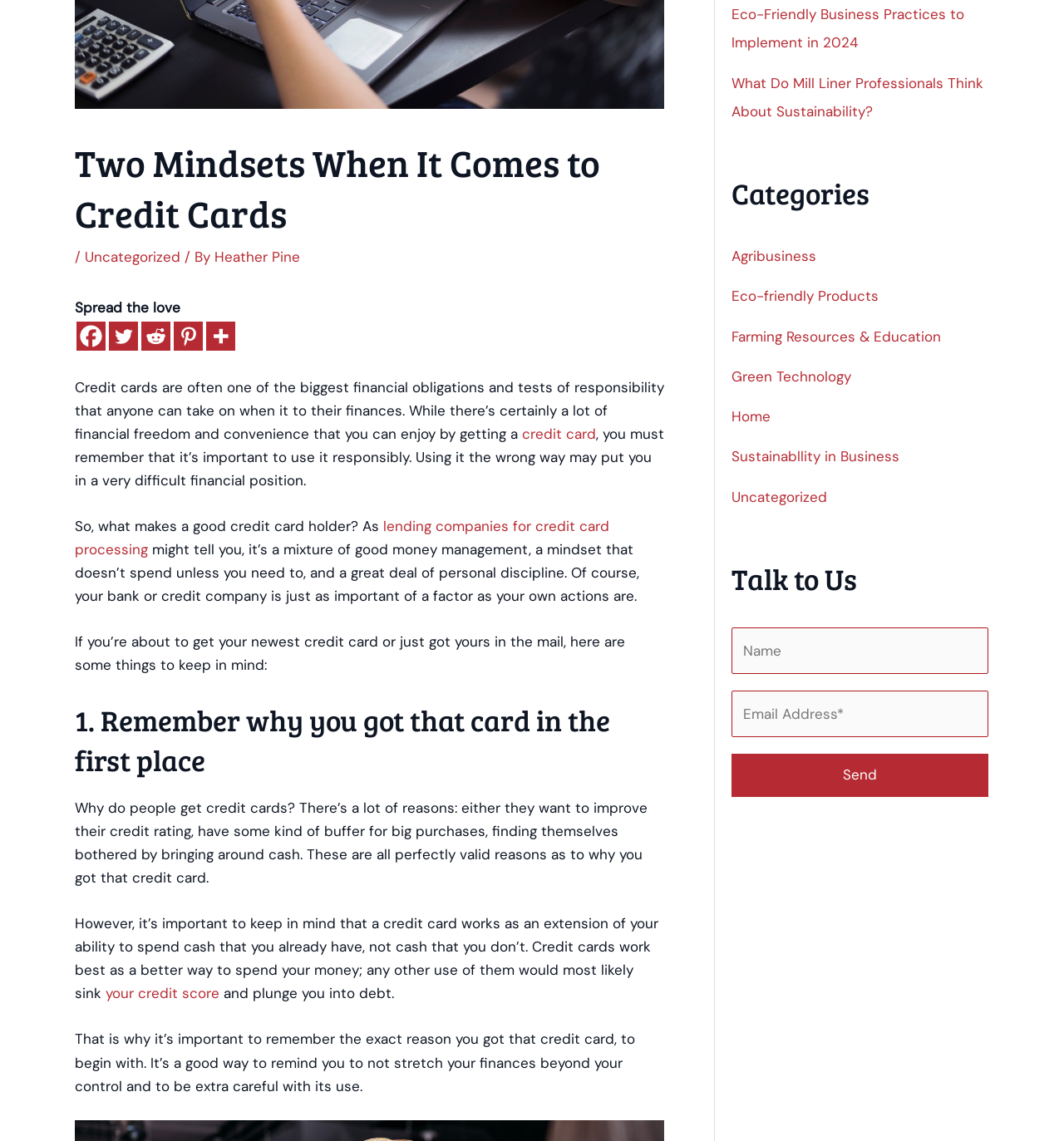From the webpage screenshot, predict the bounding box coordinates (top-left x, top-left y, bottom-right x, bottom-right y) for the UI element described here: title="More"

[0.194, 0.282, 0.221, 0.307]